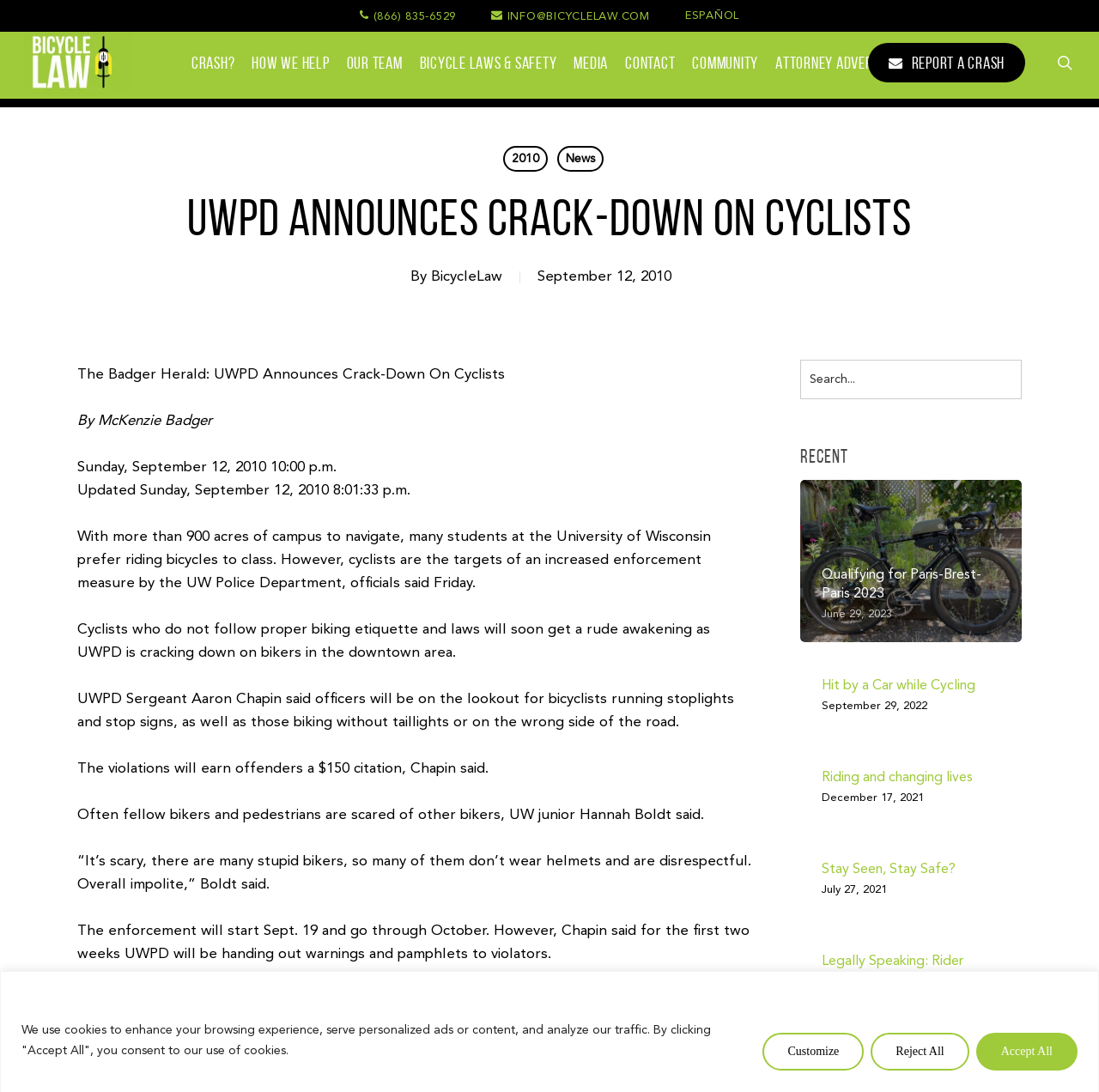Please pinpoint the bounding box coordinates for the region I should click to adhere to this instruction: "Report a crash".

[0.79, 0.039, 0.933, 0.075]